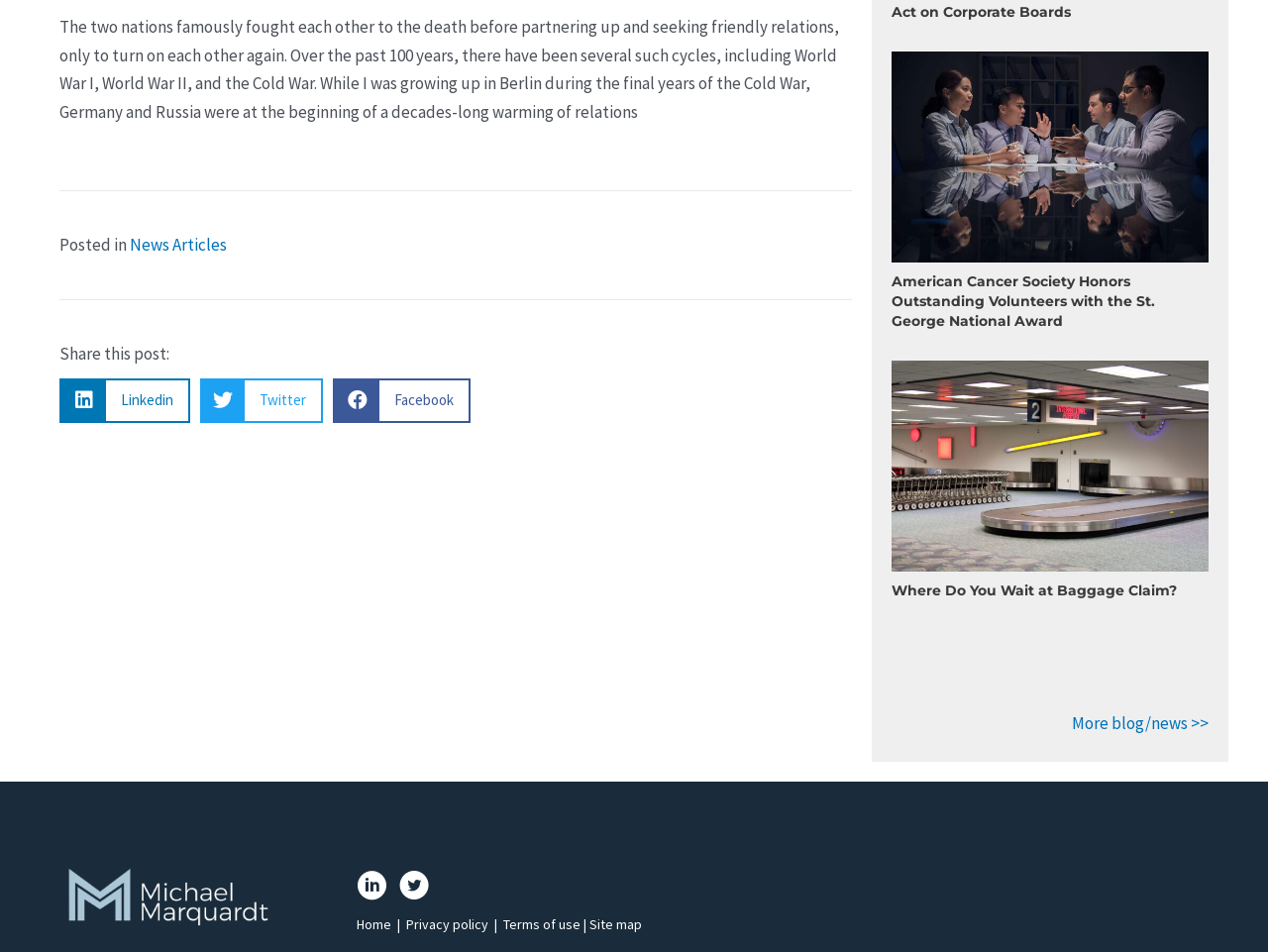Please determine the bounding box coordinates of the clickable area required to carry out the following instruction: "Go to the site map". The coordinates must be four float numbers between 0 and 1, represented as [left, top, right, bottom].

[0.465, 0.962, 0.506, 0.98]